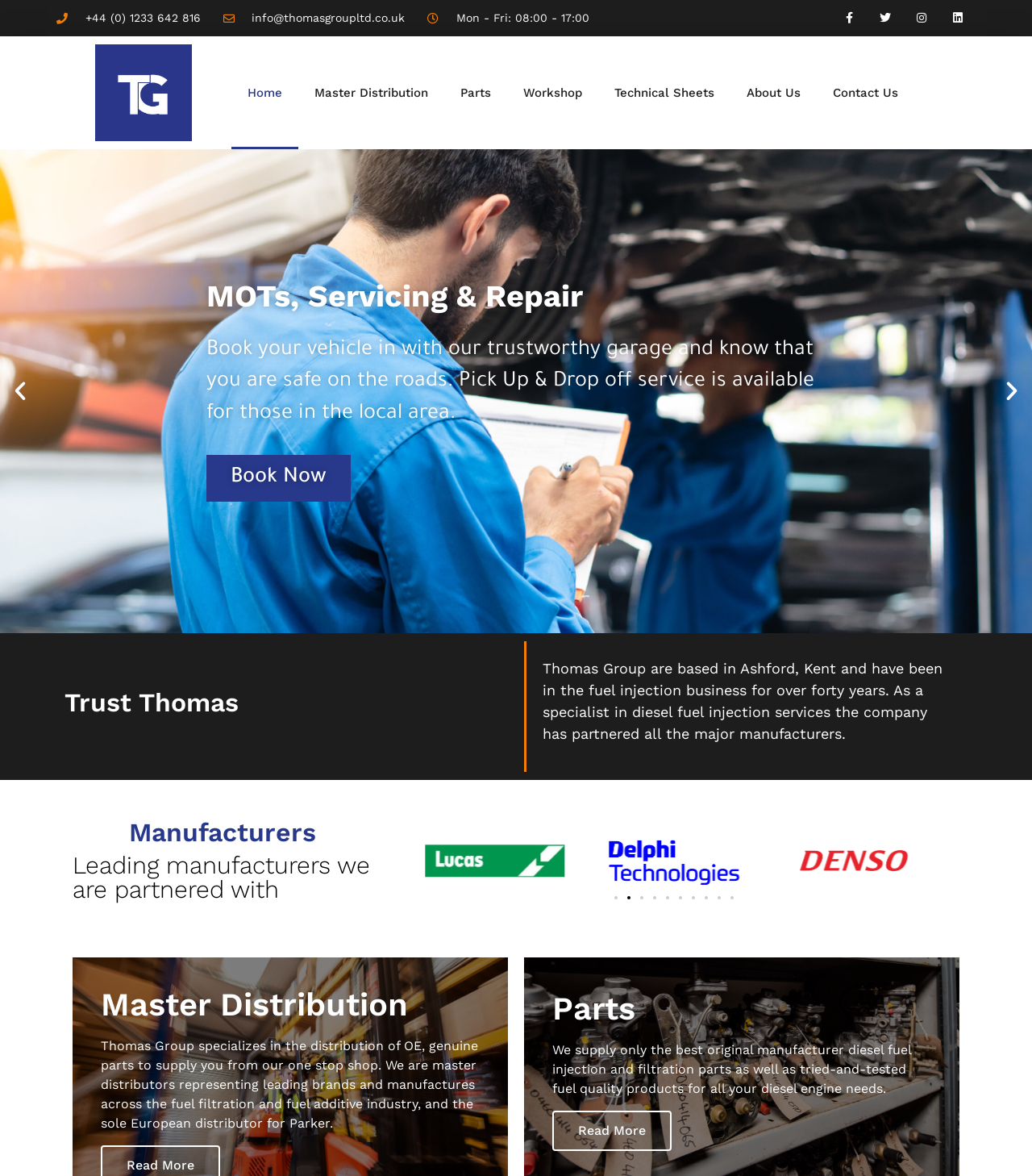Kindly respond to the following question with a single word or a brief phrase: 
What is the name of one of the leading manufacturers partnered with Thomas Group?

Bosch